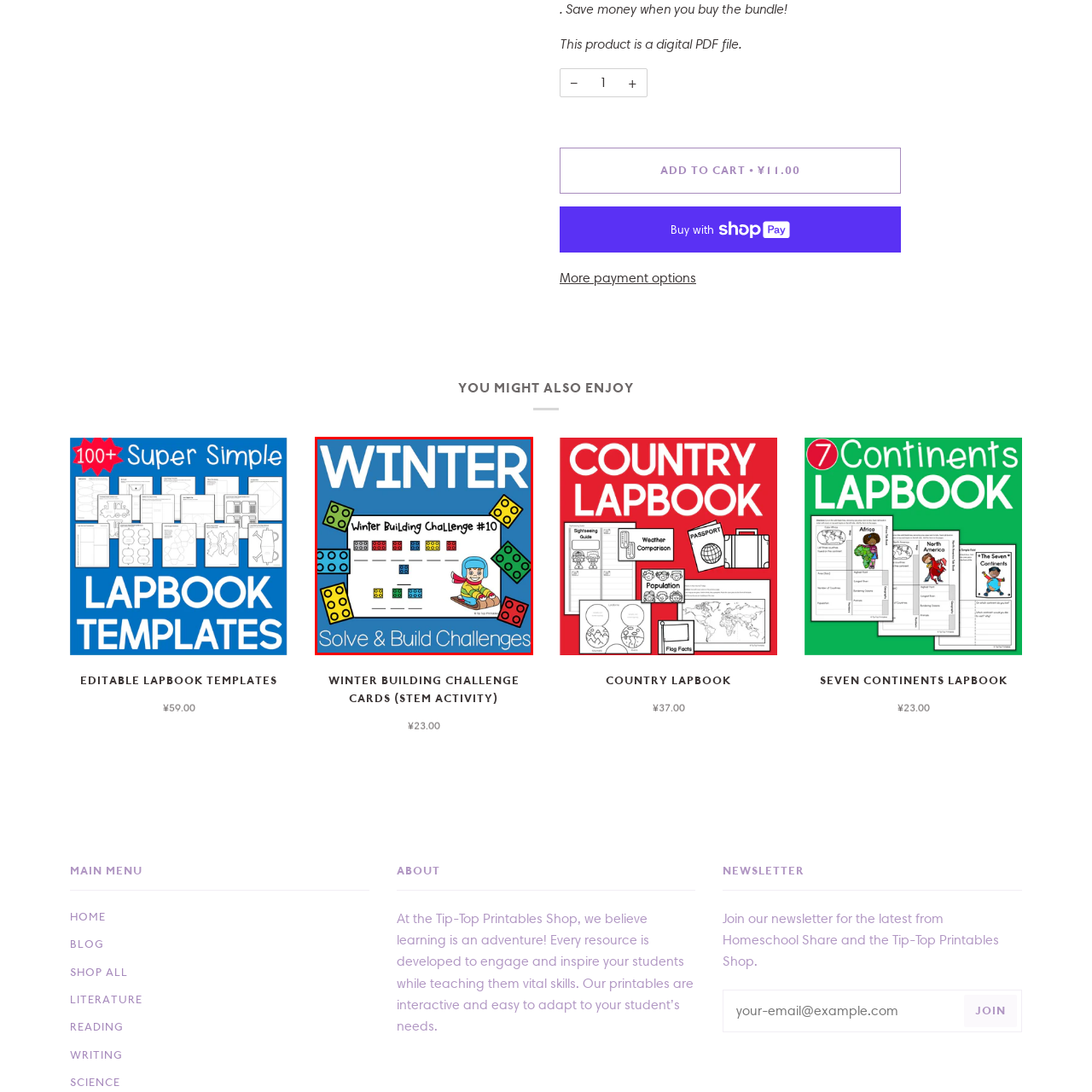What is the purpose of the 'Solve & Build Challenges' phrase?  
Analyze the image surrounded by the red box and deliver a detailed answer based on the visual elements depicted in the image.

The phrase 'Solve & Build Challenges' at the bottom of the image serves as an invitation to encourage children to explore problem-solving and construction skills through winter-themed activities, promoting engagement and creativity.